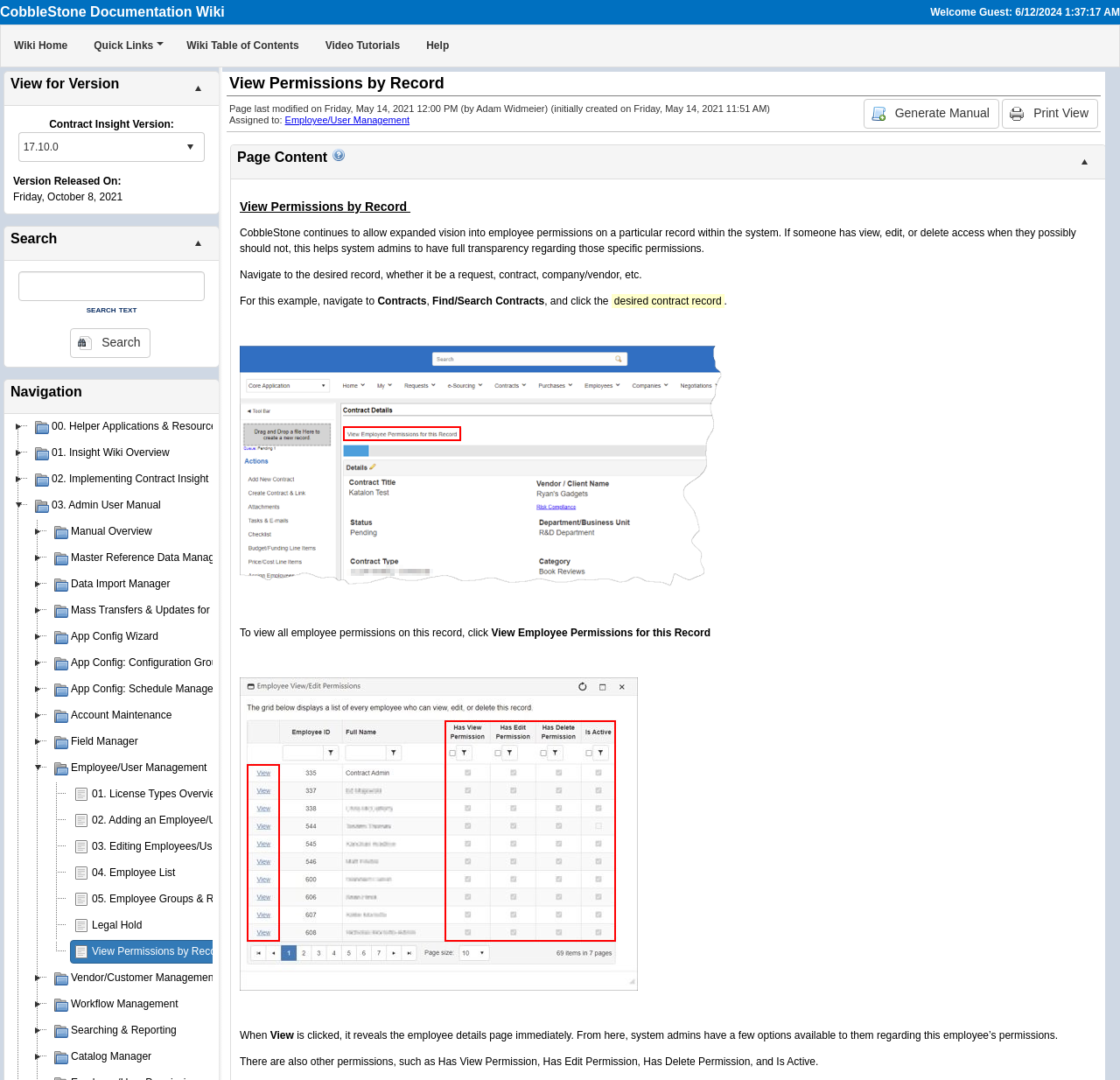Create a detailed summary of the webpage's content and design.

The webpage is a documentation wiki for Contract Insight, with a focus on providing information and resources to users. At the top of the page, there is a header section that contains a logo image, a welcome message, and a set of links to various sections of the wiki, including "Wiki Home", "Quick Links", "Wiki Table of Contents", "Video Tutorials", and "Help".

Below the header section, there is a table that displays information about the current version of Contract Insight, including the version number, release date, and a combobox to select a different version. The table also contains a search bar with a text input field and a search button.

The page has a clean and organized layout, with clear headings and concise text. There are several images scattered throughout the page, including logos and icons, but they do not overwhelm the content. The overall design is functional and easy to navigate, with a focus on providing quick access to relevant information and resources.

In terms of element counts, there are 6 links in the header section, 2 images, 1 table, 1 combobox, 1 text input field, and 1 search button. The page also contains several generic elements, including grid cells and layout tables, which are used to structure the content and provide a responsive design.